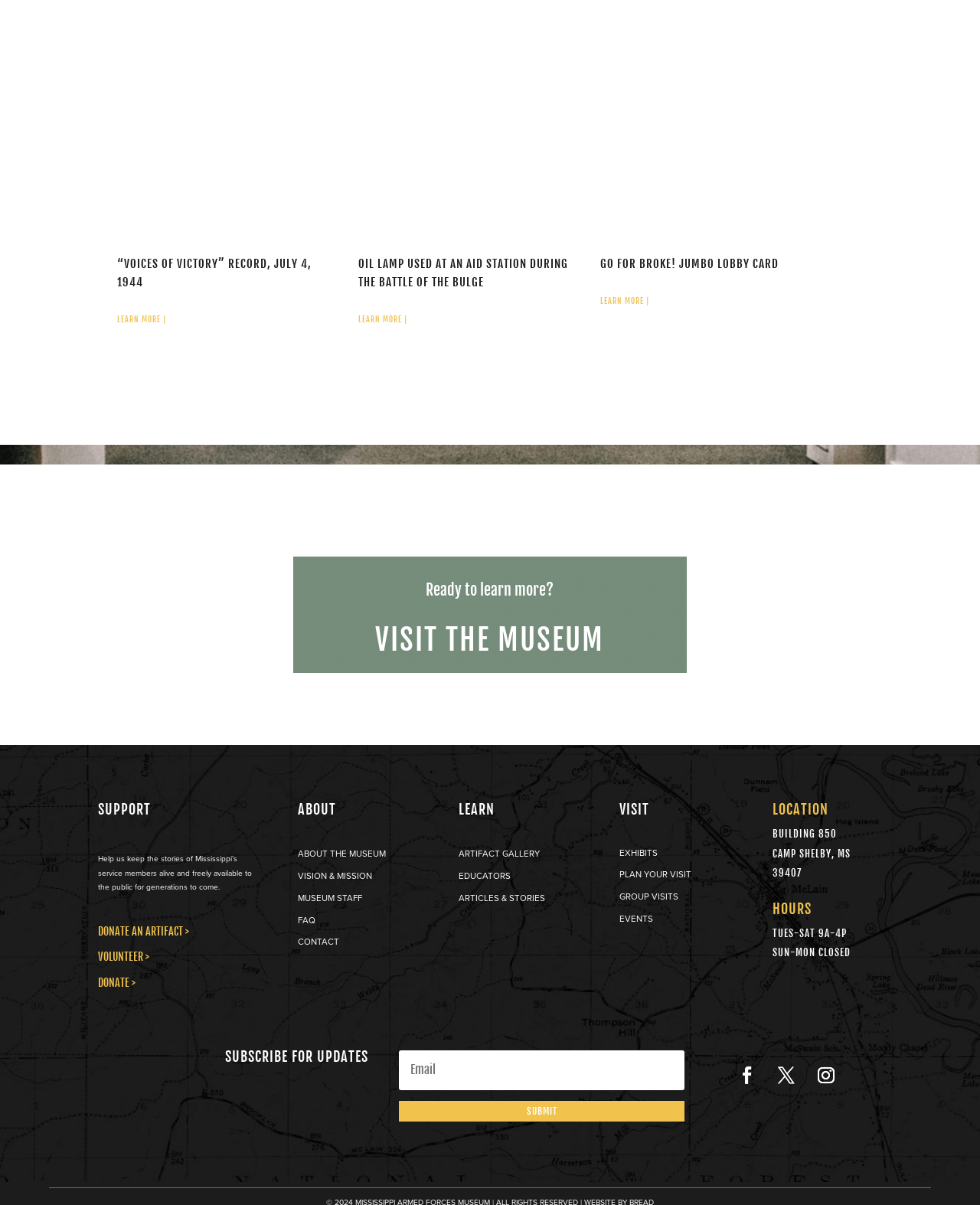Determine the bounding box of the UI element mentioned here: "Follow". The coordinates must be in the format [left, top, right, bottom] with values ranging from 0 to 1.

[0.745, 0.879, 0.779, 0.906]